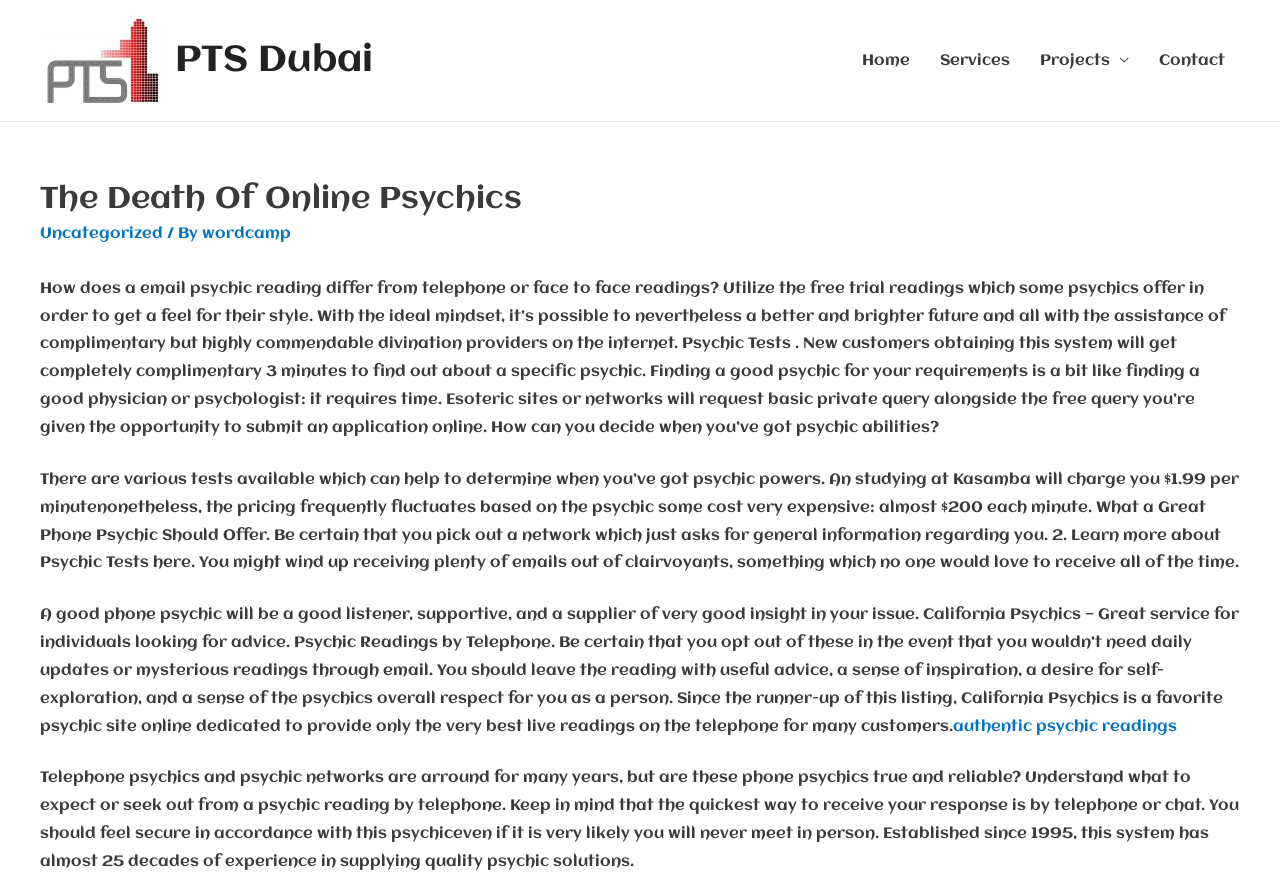Please give the bounding box coordinates of the area that should be clicked to fulfill the following instruction: "Click on the PTS Dubai link". The coordinates should be in the format of four float numbers from 0 to 1, i.e., [left, top, right, bottom].

[0.031, 0.059, 0.125, 0.077]